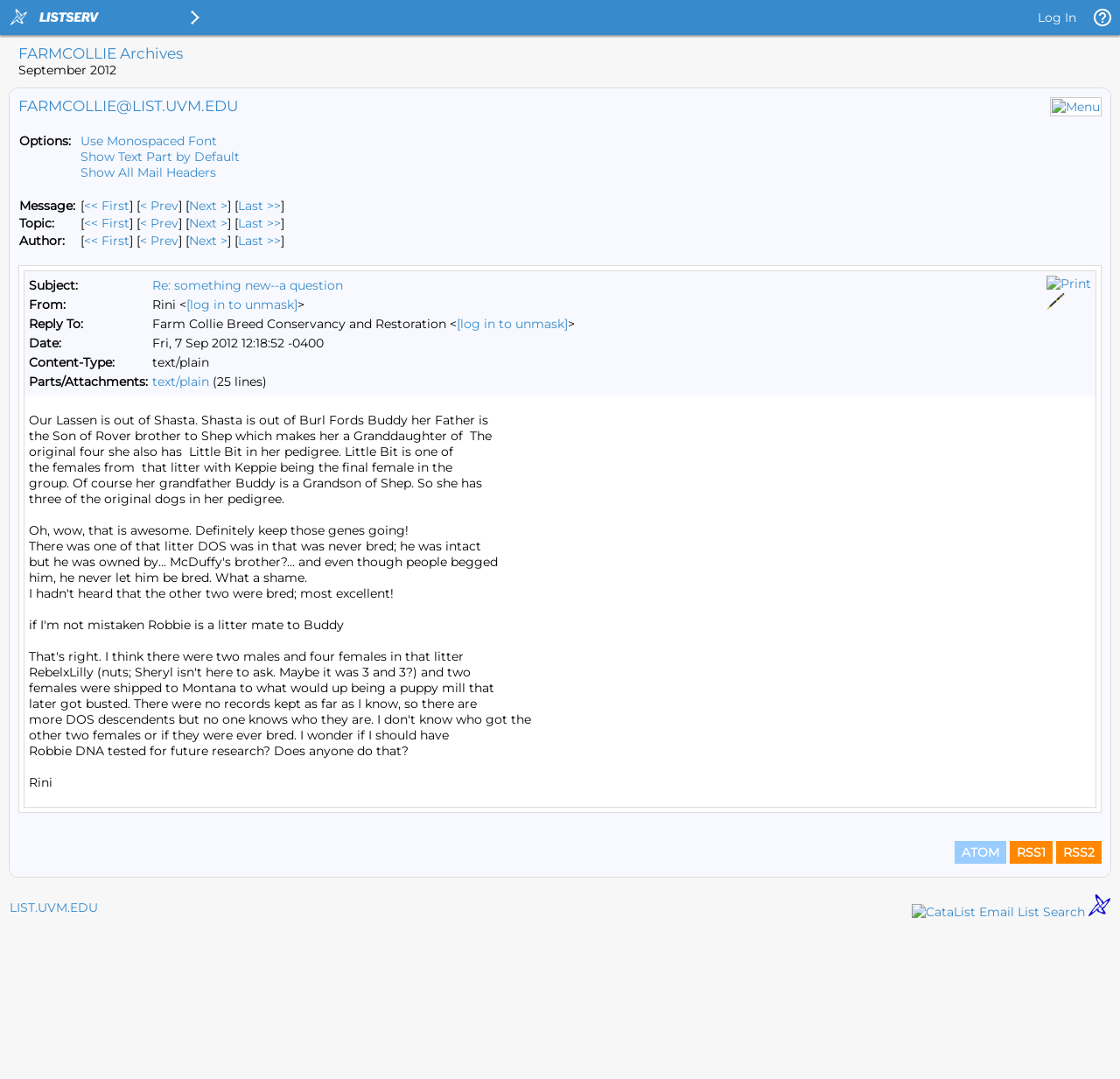Identify the bounding box coordinates for the UI element mentioned here: "aria-label="Advertisement" name="aswift_0" title="Advertisement"". Provide the coordinates as four float values between 0 and 1, i.e., [left, top, right, bottom].

None